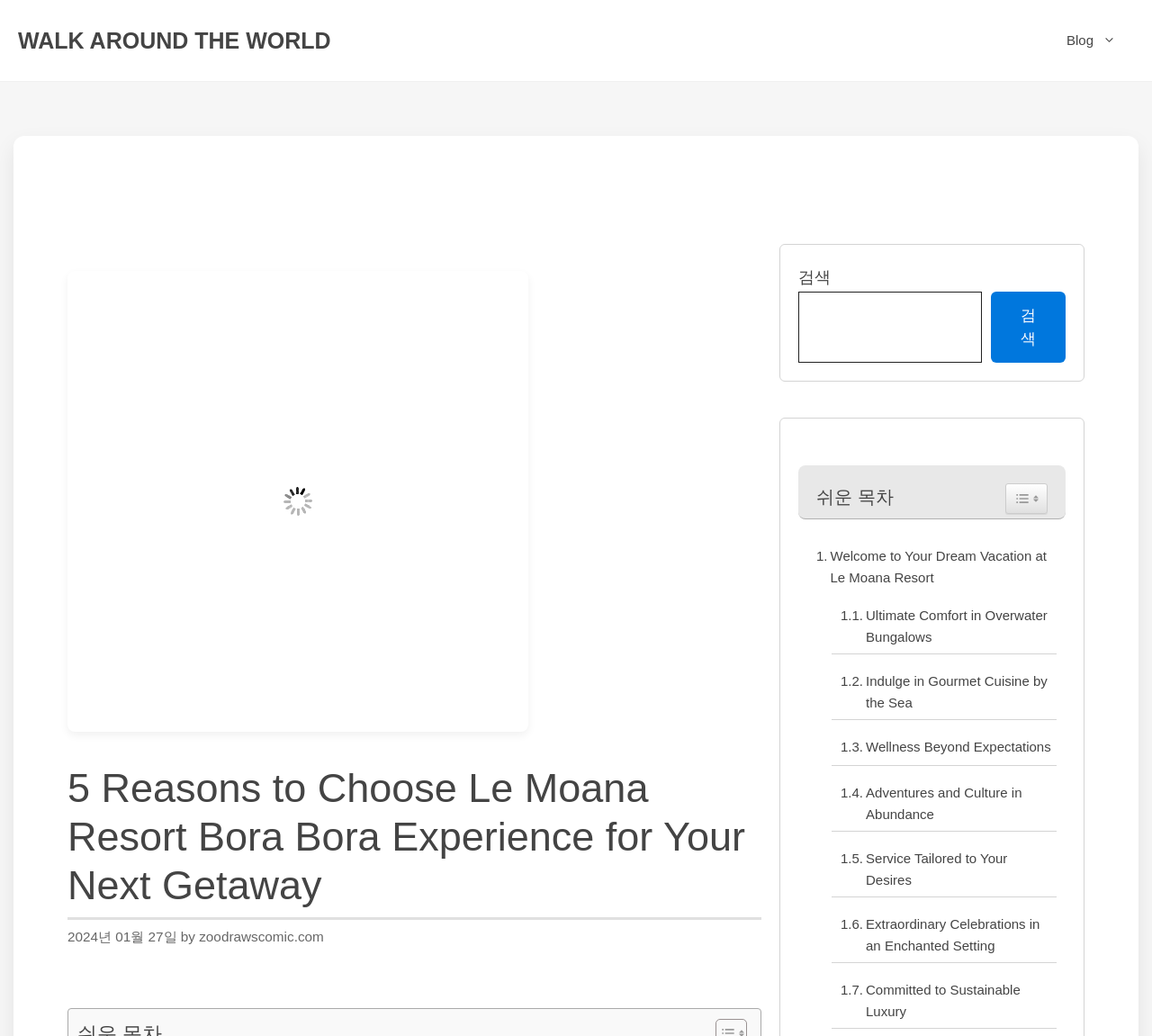Find and specify the bounding box coordinates that correspond to the clickable region for the instruction: "Discover gourmet cuisine".

[0.722, 0.648, 0.917, 0.689]